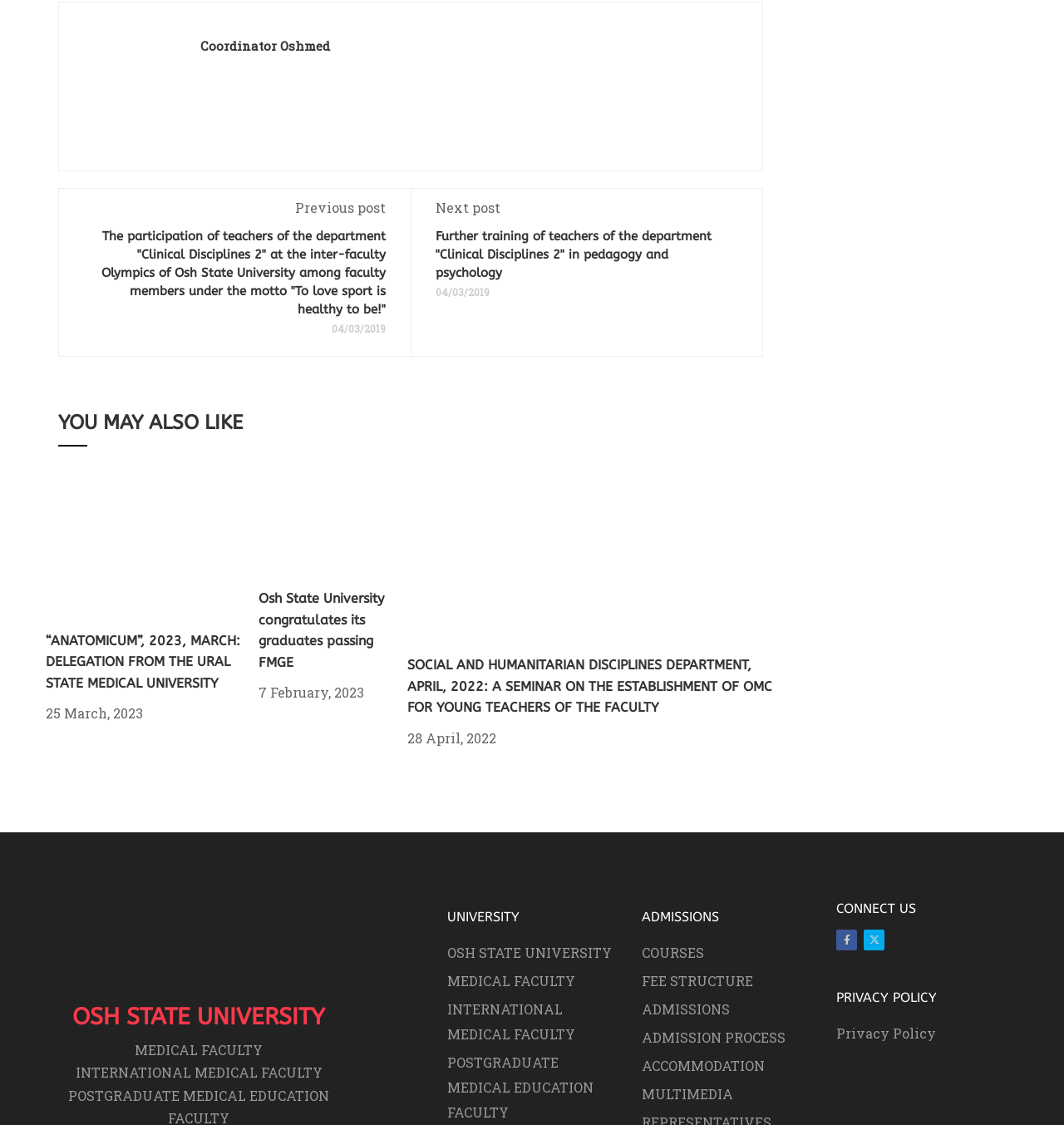Please indicate the bounding box coordinates of the element's region to be clicked to achieve the instruction: "View the author's profile". Provide the coordinates as four float numbers between 0 and 1, i.e., [left, top, right, bottom].

[0.079, 0.055, 0.165, 0.071]